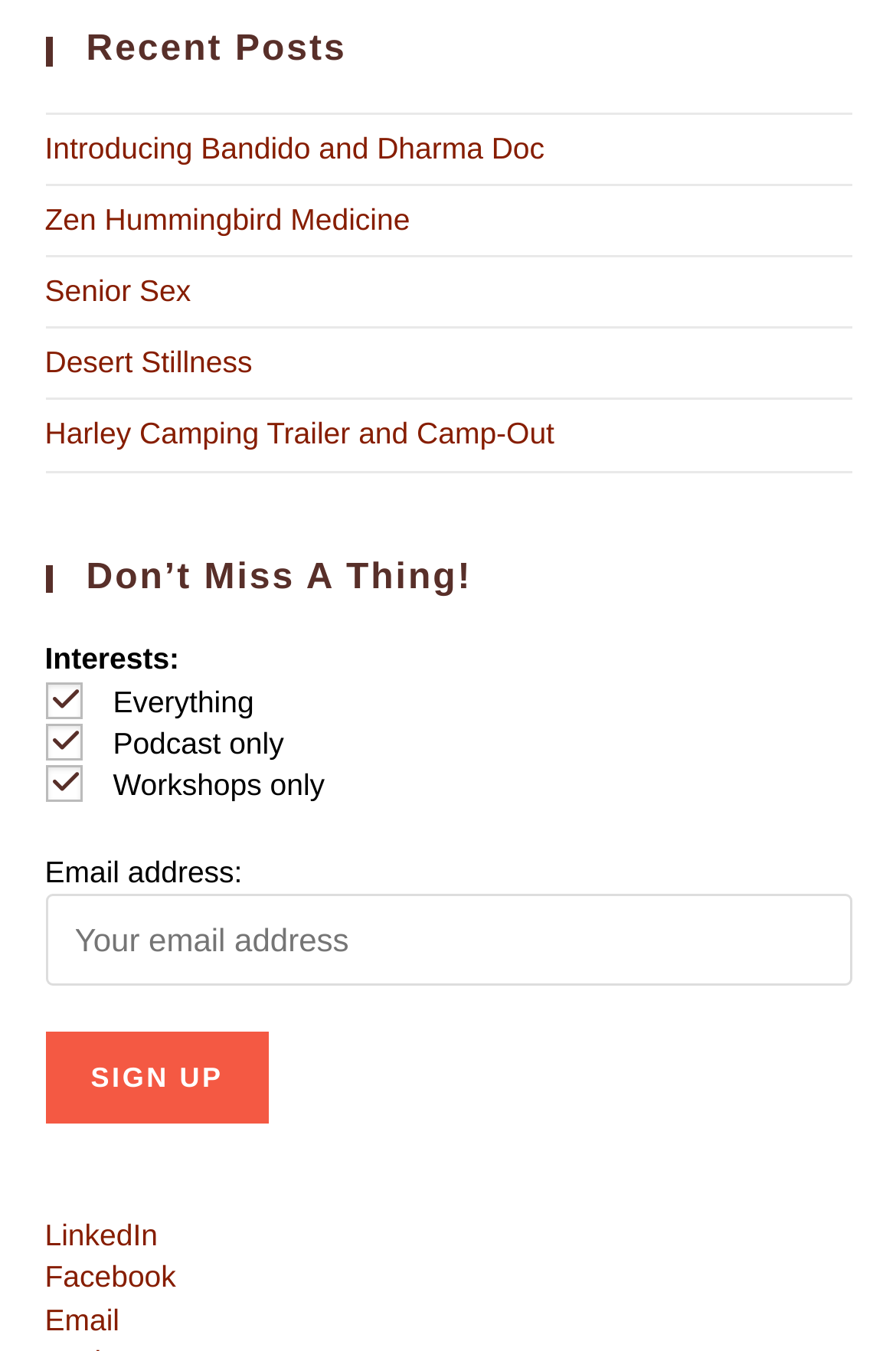Please find the bounding box for the following UI element description. Provide the coordinates in (top-left x, top-left y, bottom-right x, bottom-right y) format, with values between 0 and 1: Zen Hummingbird Medicine

[0.05, 0.149, 0.458, 0.175]